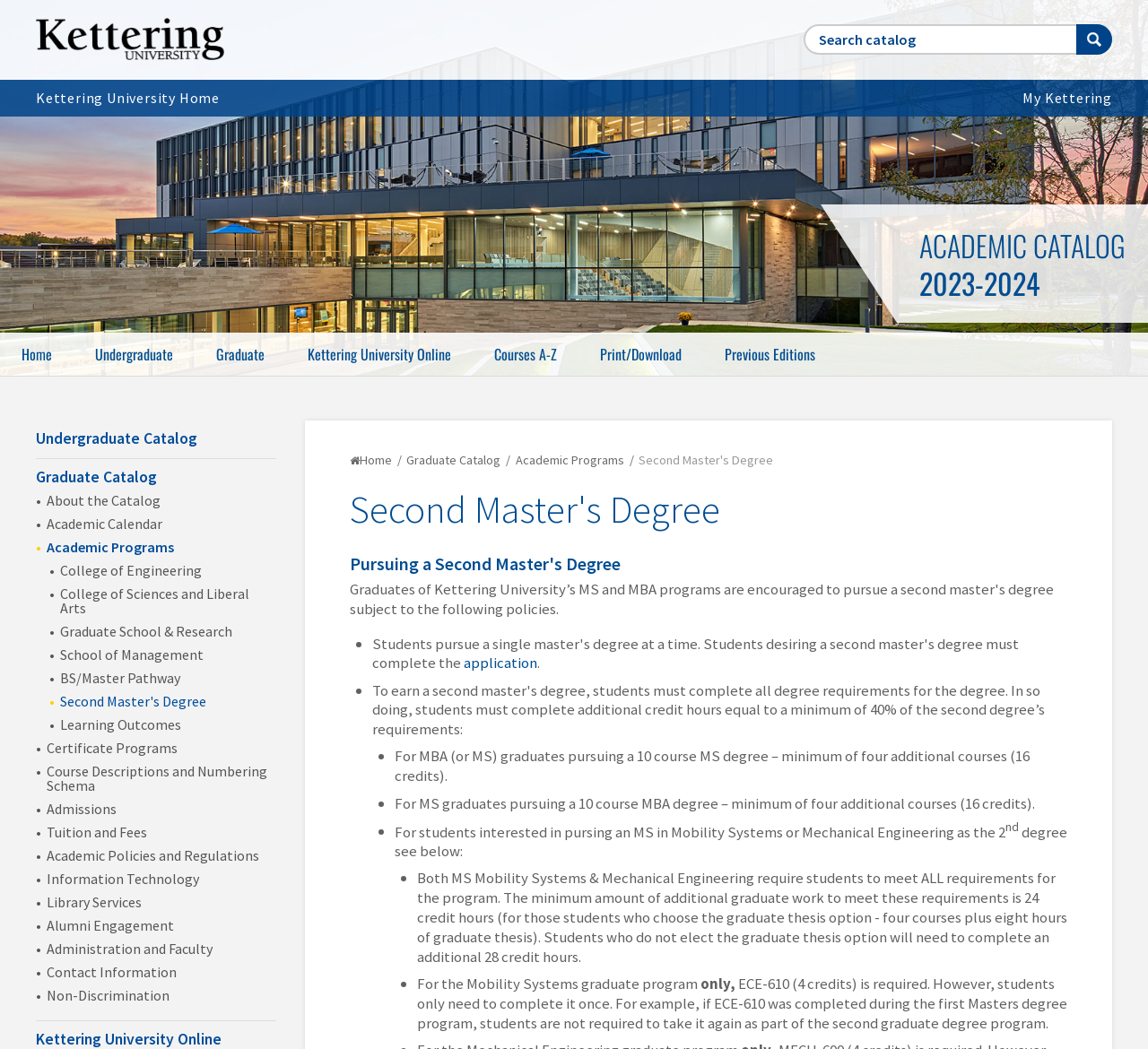From the screenshot, find the bounding box of the UI element matching this description: "Course Descriptions and Numbering Schema". Supply the bounding box coordinates in the form [left, top, right, bottom], each a float between 0 and 1.

[0.031, 0.724, 0.241, 0.76]